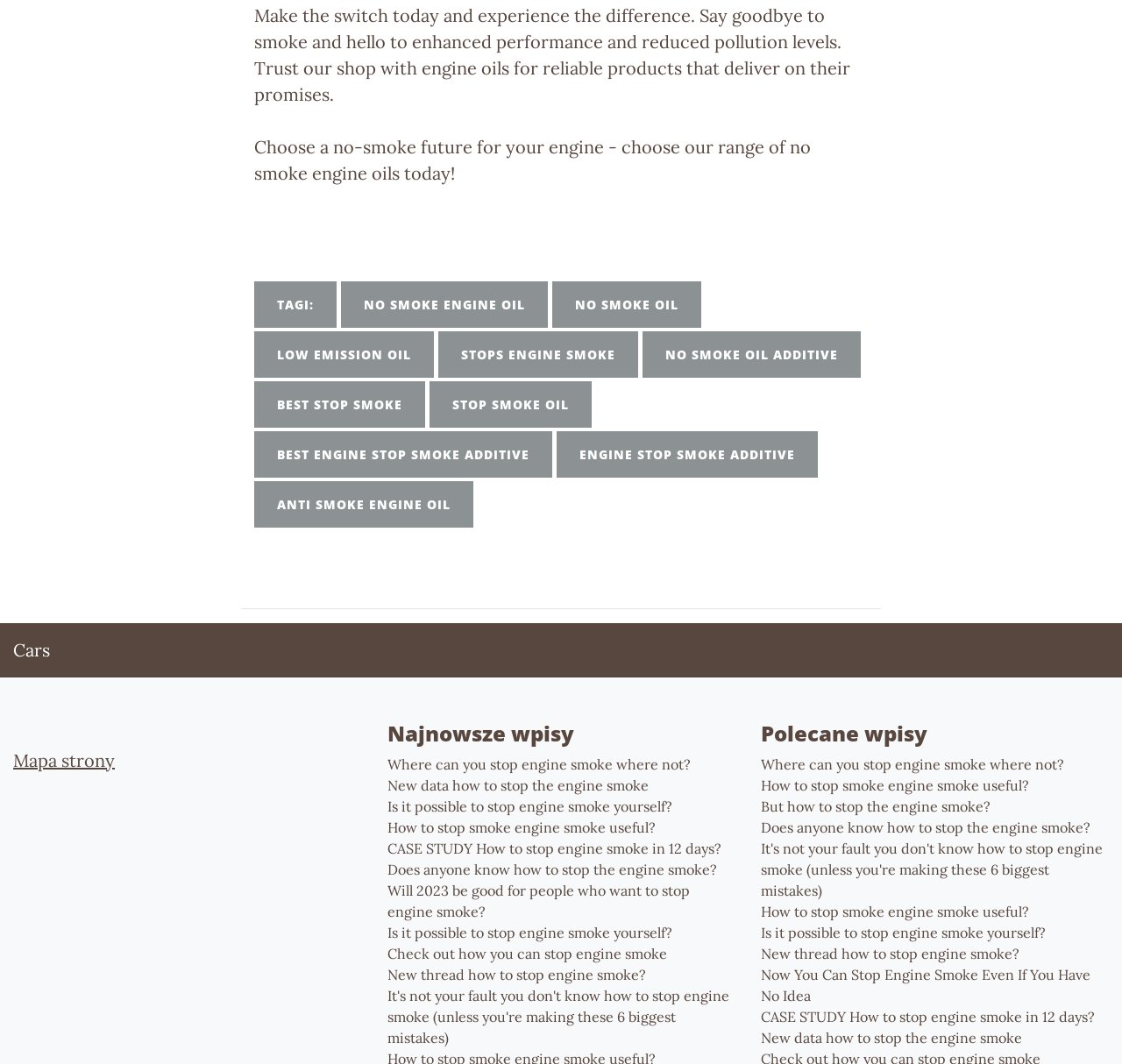What is the purpose of the links on this webpage?
Answer the question with as much detail as possible.

The purpose of the links on this webpage is to provide information and resources related to stopping engine smoke, no smoke engine oils, and low emission oils, which can be seen from the descriptive text of the links.